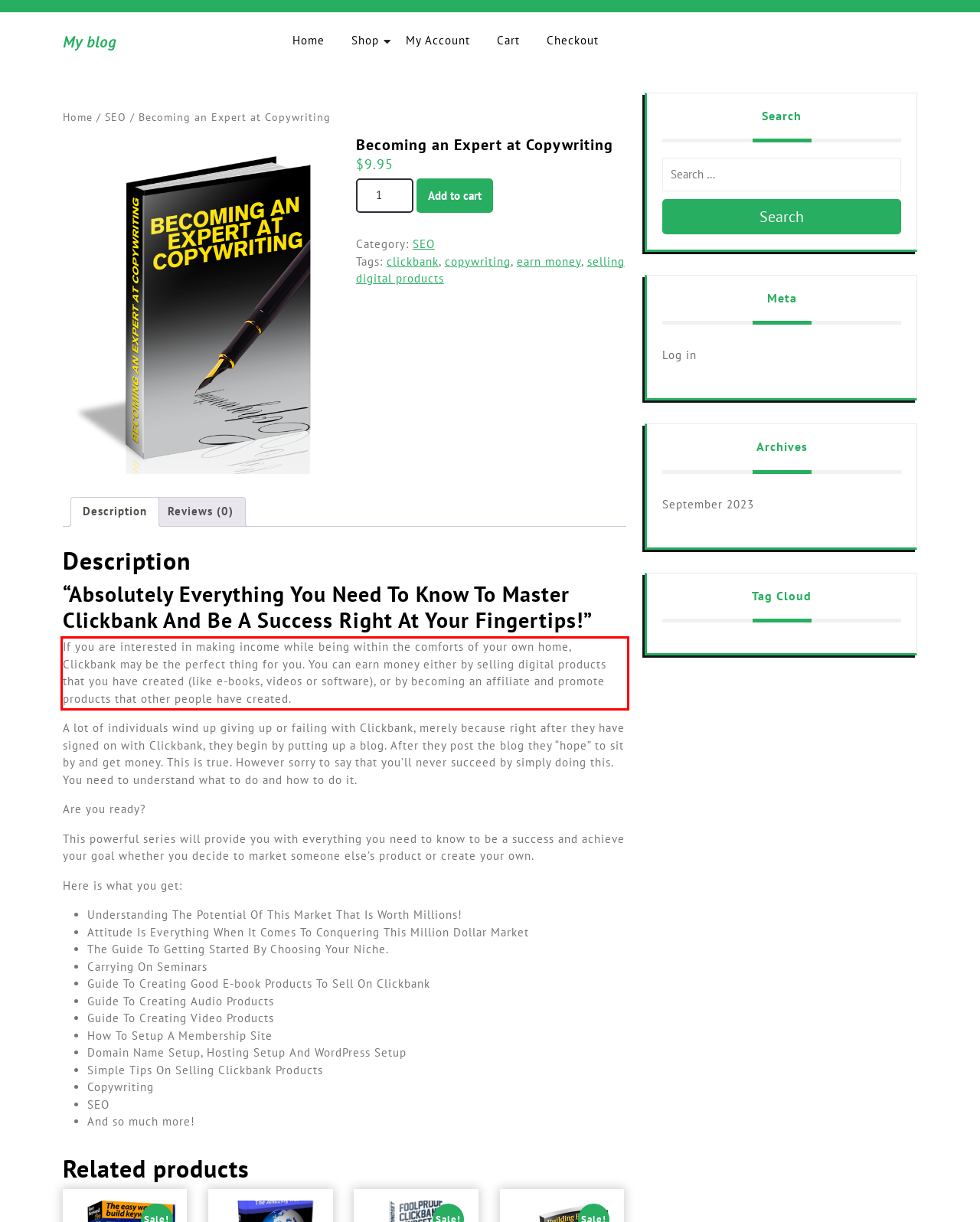Please identify and extract the text content from the UI element encased in a red bounding box on the provided webpage screenshot.

If you are interested in making income while being within the comforts of your own home, Clickbank may be the perfect thing for you. You can earn money either by selling digital products that you have created (like e-books, videos or software), or by becoming an affiliate and promote products that other people have created.